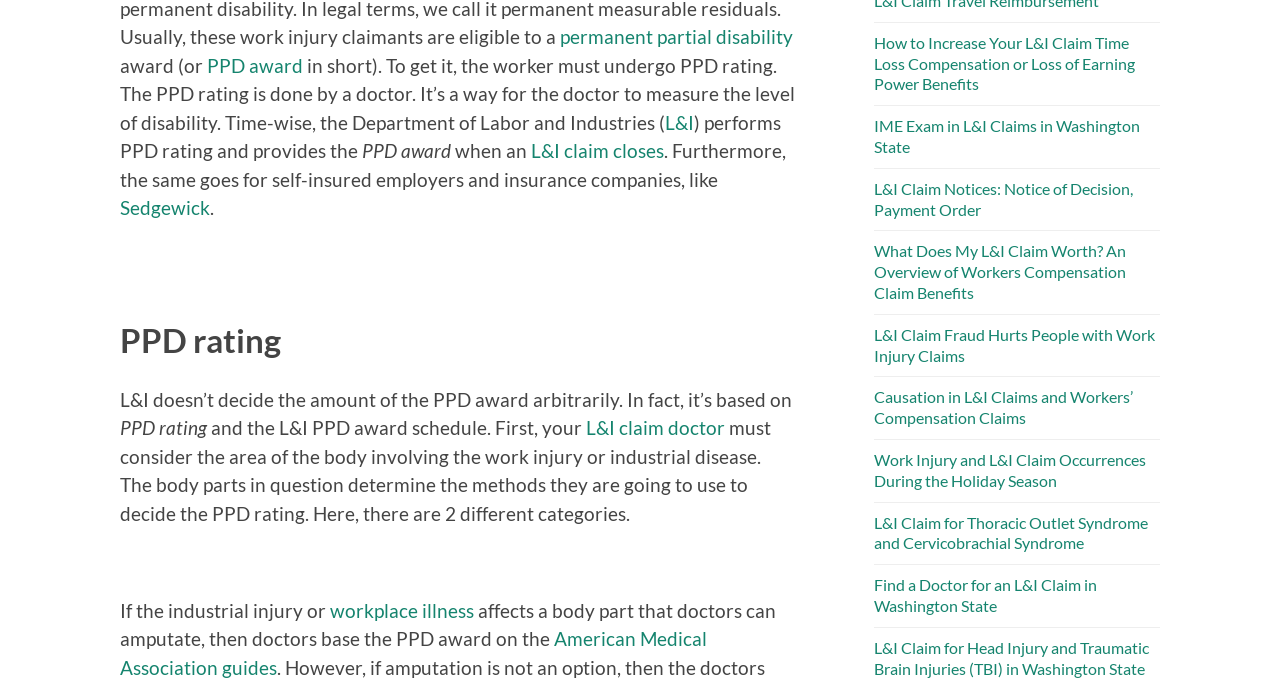Using the element description provided, determine the bounding box coordinates in the format (top-left x, top-left y, bottom-right x, bottom-right y). Ensure that all values are floating point numbers between 0 and 1. Element description: Sedgewick

[0.094, 0.288, 0.164, 0.322]